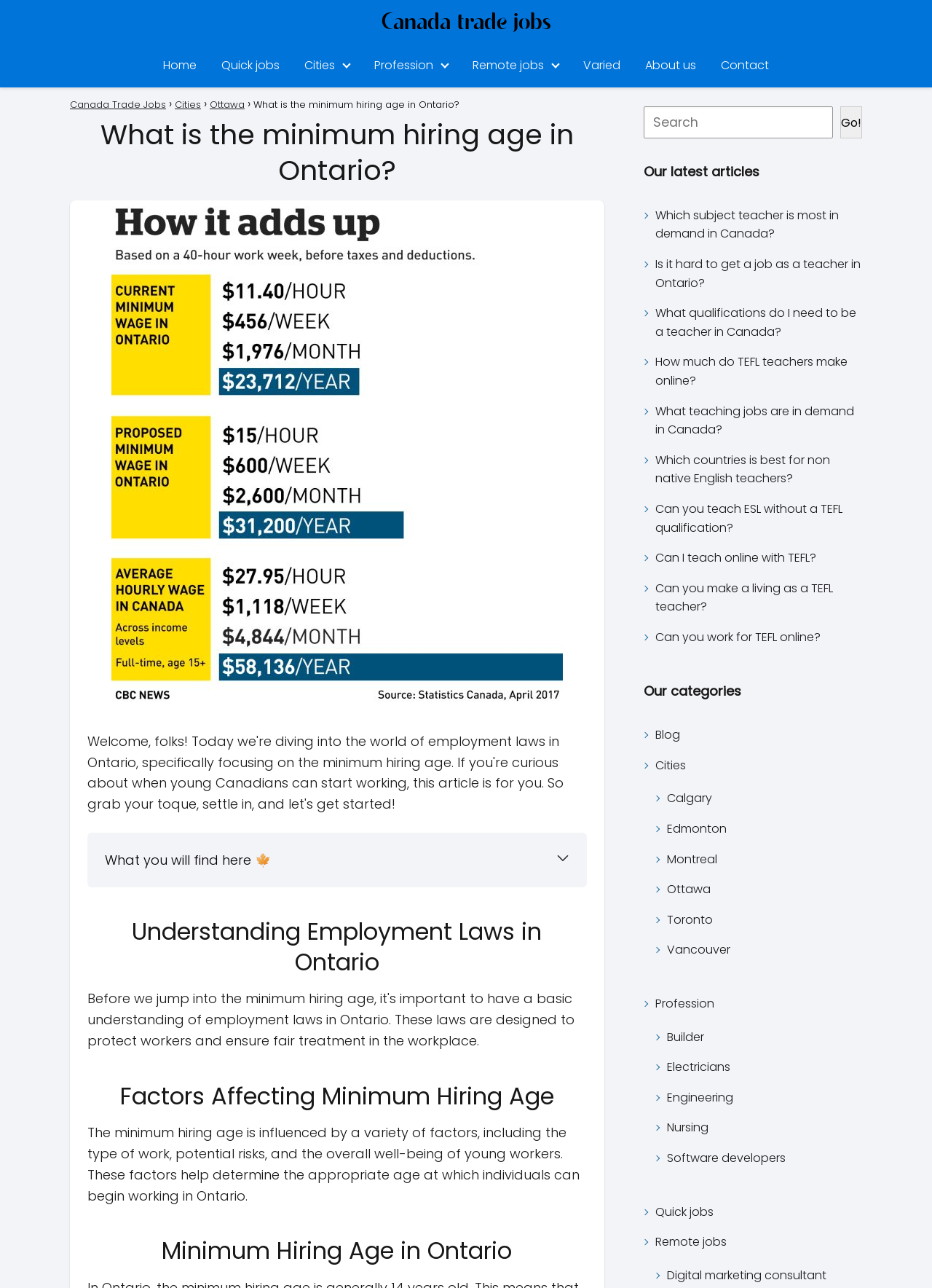Please mark the clickable region by giving the bounding box coordinates needed to complete this instruction: "Read the article about minimum hiring age in Ontario".

[0.075, 0.09, 0.648, 0.146]